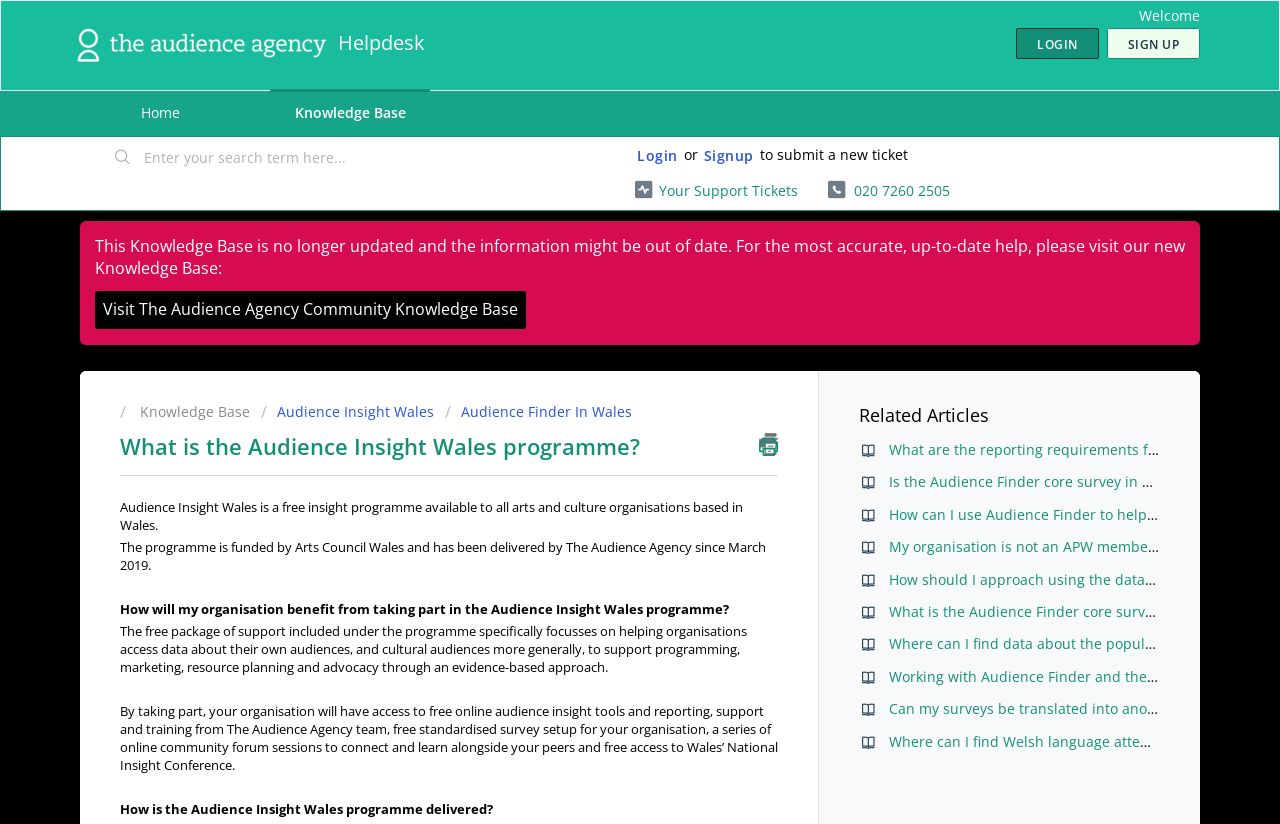Find the bounding box coordinates of the clickable area required to complete the following action: "Explore the 'CATEGORIES Cool Stuffs' section".

None